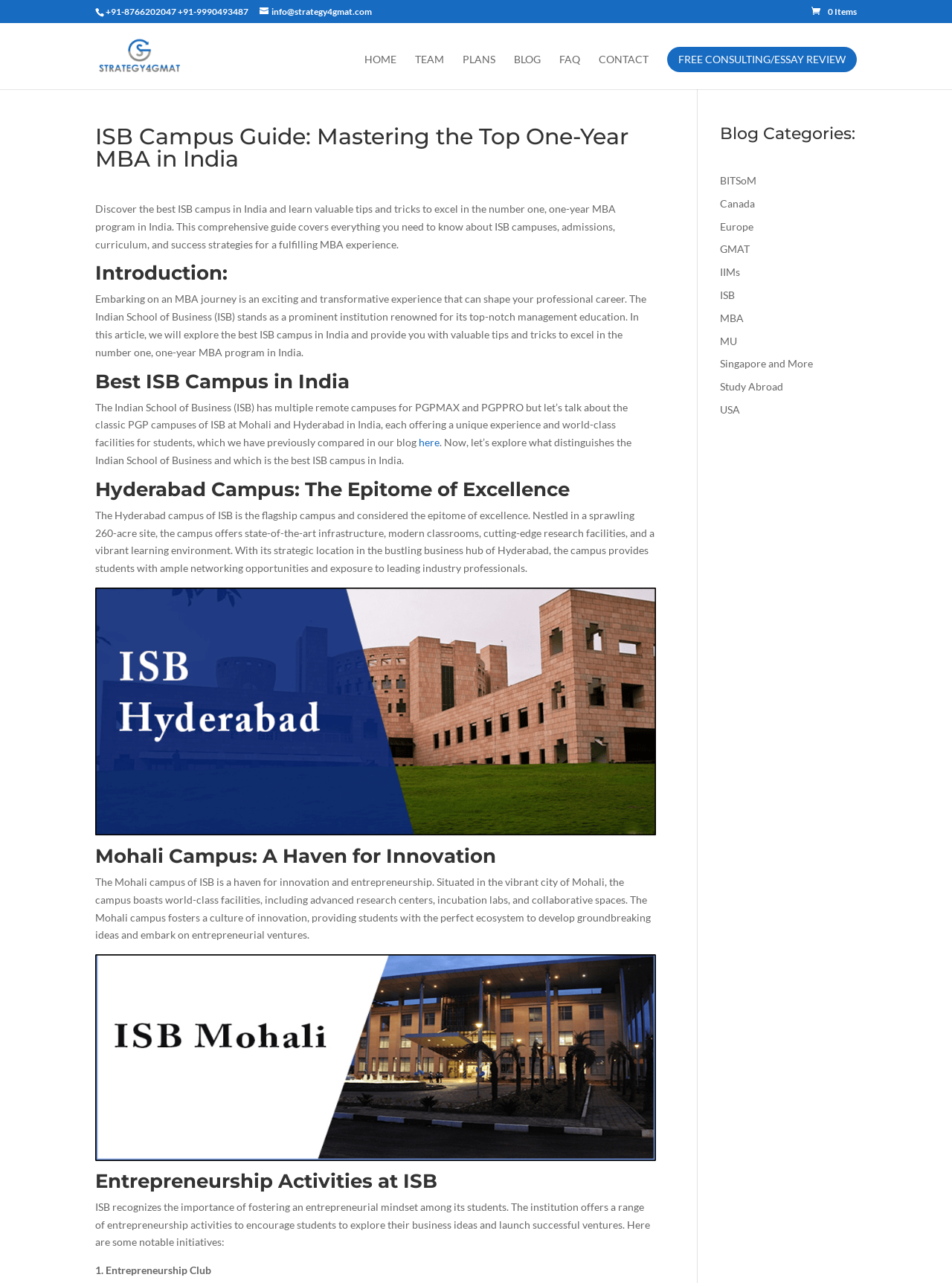Extract the heading text from the webpage.

ISB Campus Guide: Mastering the Top One-Year MBA in India